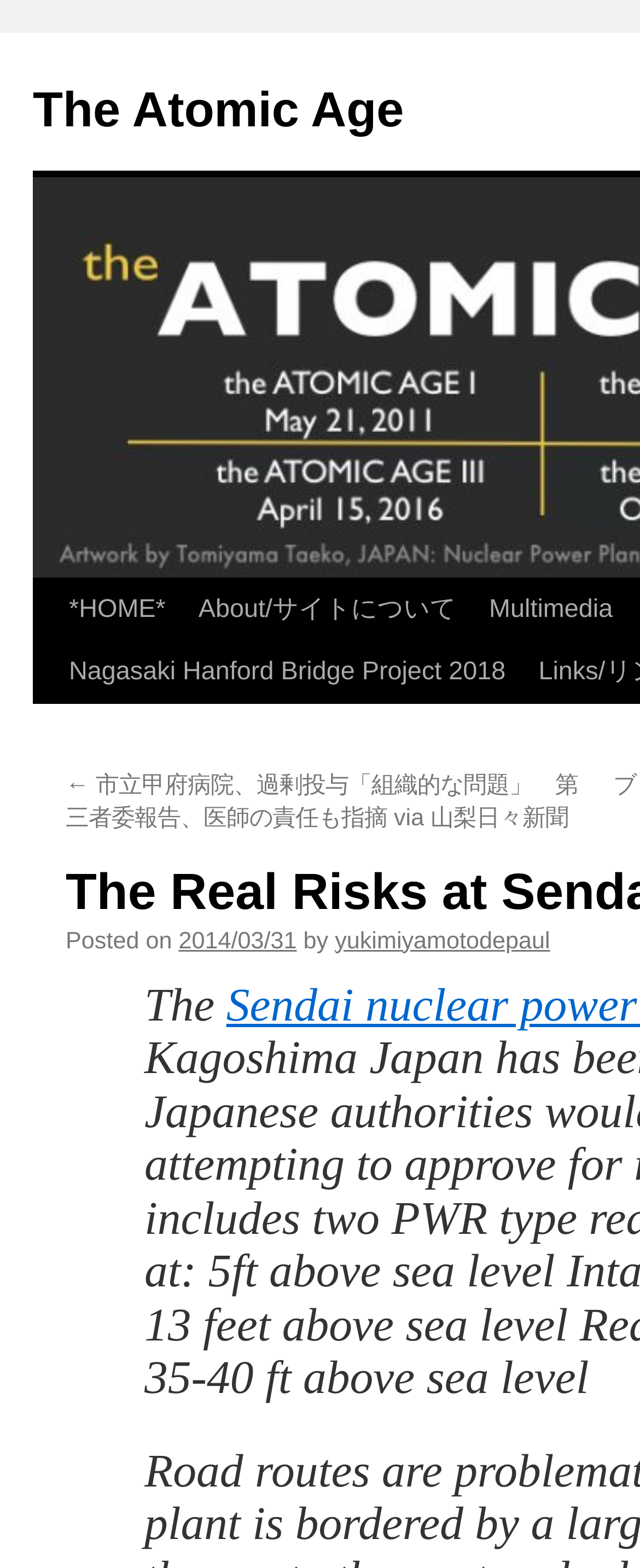Describe all the significant parts and information present on the webpage.

The webpage appears to be a blog or news article page. At the top, there is a header section with several links, including "The Atomic Age", "Skip to content", "*HOME*", "About/サイトについて", "Multimedia", and "Nagasaki Hanford Bridge Project 2018". These links are positioned horizontally, with "The Atomic Age" at the top left and "Nagasaki Hanford Bridge Project 2018" at the top right.

Below the header section, there is a main content area with a single article. The article has a title, "The Real Risks at Sendai via Simply Info", which is not explicitly mentioned in the accessibility tree but can be inferred from the meta description. The article content is not directly mentioned in the accessibility tree, but it likely occupies a significant portion of the page.

Within the article, there is a link to a related news article, "← 市立甲府病院、過剰投与「組織的な問題」via 山梨日々新聞", which is positioned near the top of the article. Below this link, there is a section with the text "Posted on" followed by a date, "2014/03/31", and an author's name, "yukimiyamotodepaul". The author's name is a link, and it has a prefix "The" which is a separate text element.

There are no images explicitly mentioned in the accessibility tree, but it is possible that they are present in the article content or elsewhere on the page. Overall, the webpage appears to be a simple blog or news article page with a header section, a main content area, and a single article with related links and metadata.